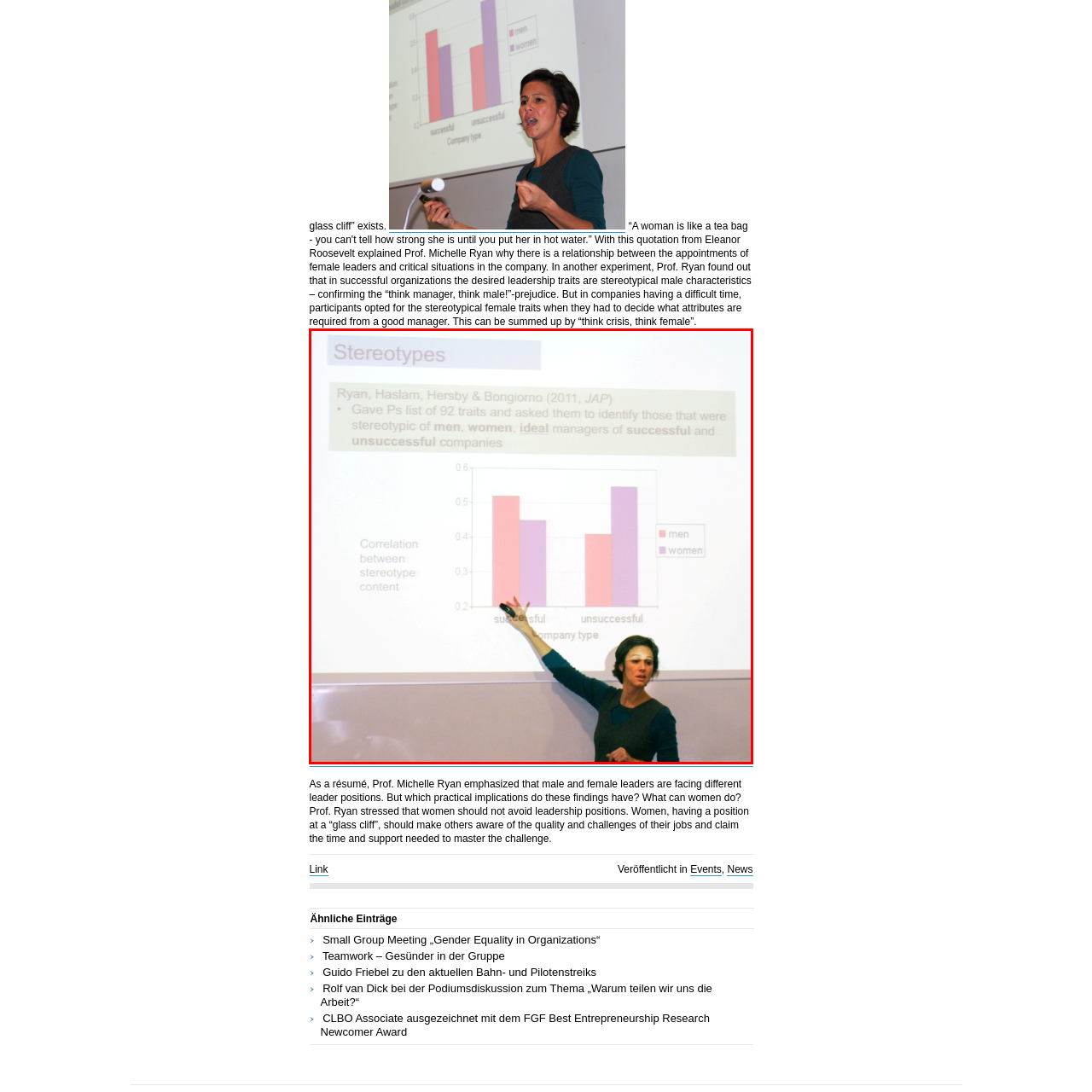Focus on the section encased in the red border, What is the likely setting of the seminar? Give your response as a single word or phrase.

Academic setting